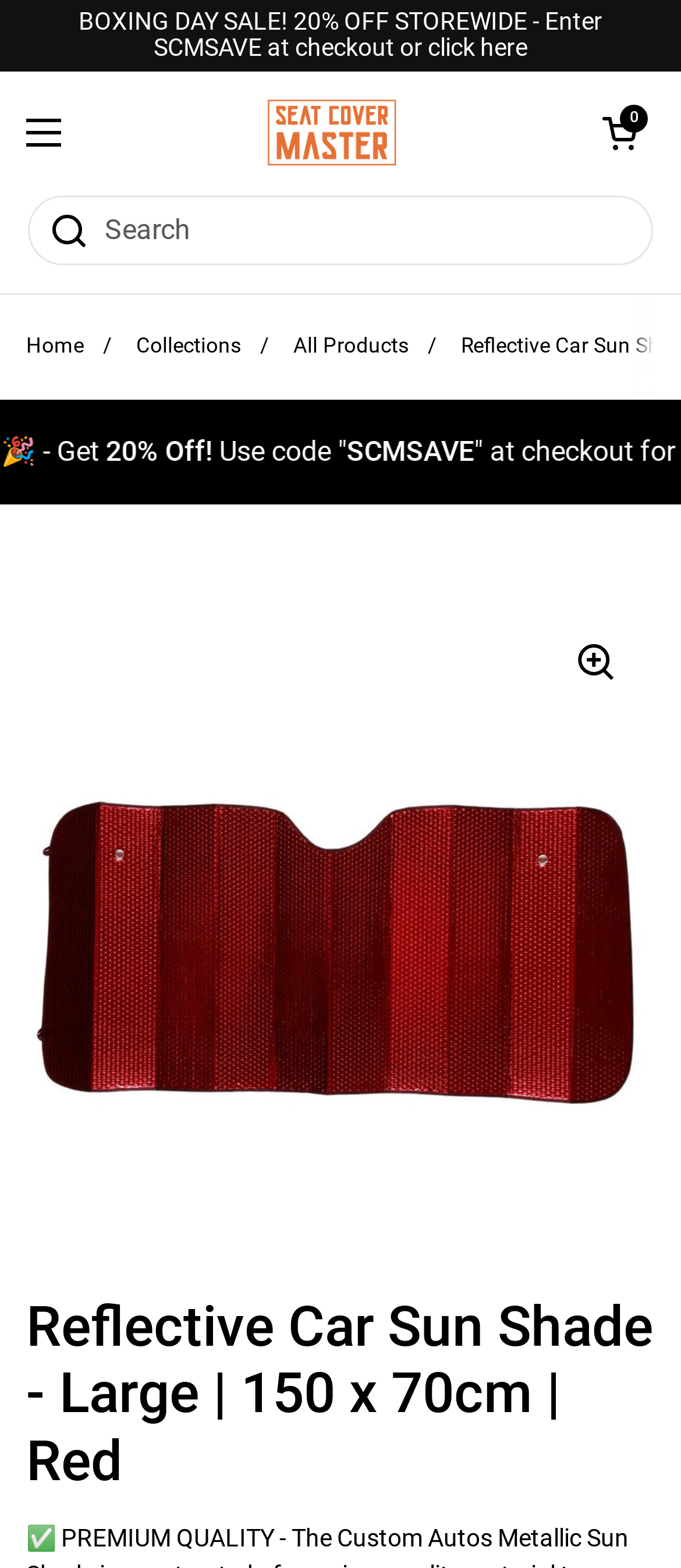Determine the bounding box coordinates of the clickable element to complete this instruction: "Search for products". Provide the coordinates in the format of four float numbers between 0 and 1, [left, top, right, bottom].

[0.041, 0.124, 0.959, 0.169]